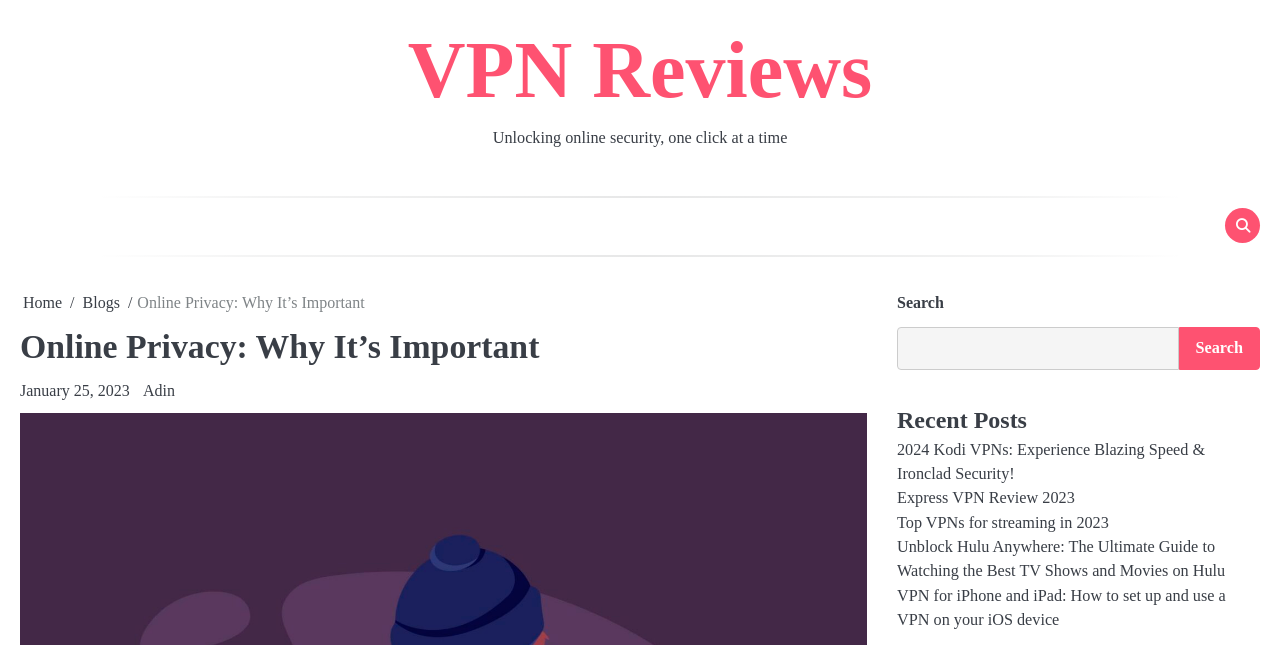Find the headline of the webpage and generate its text content.

Online Privacy: Why It’s Important